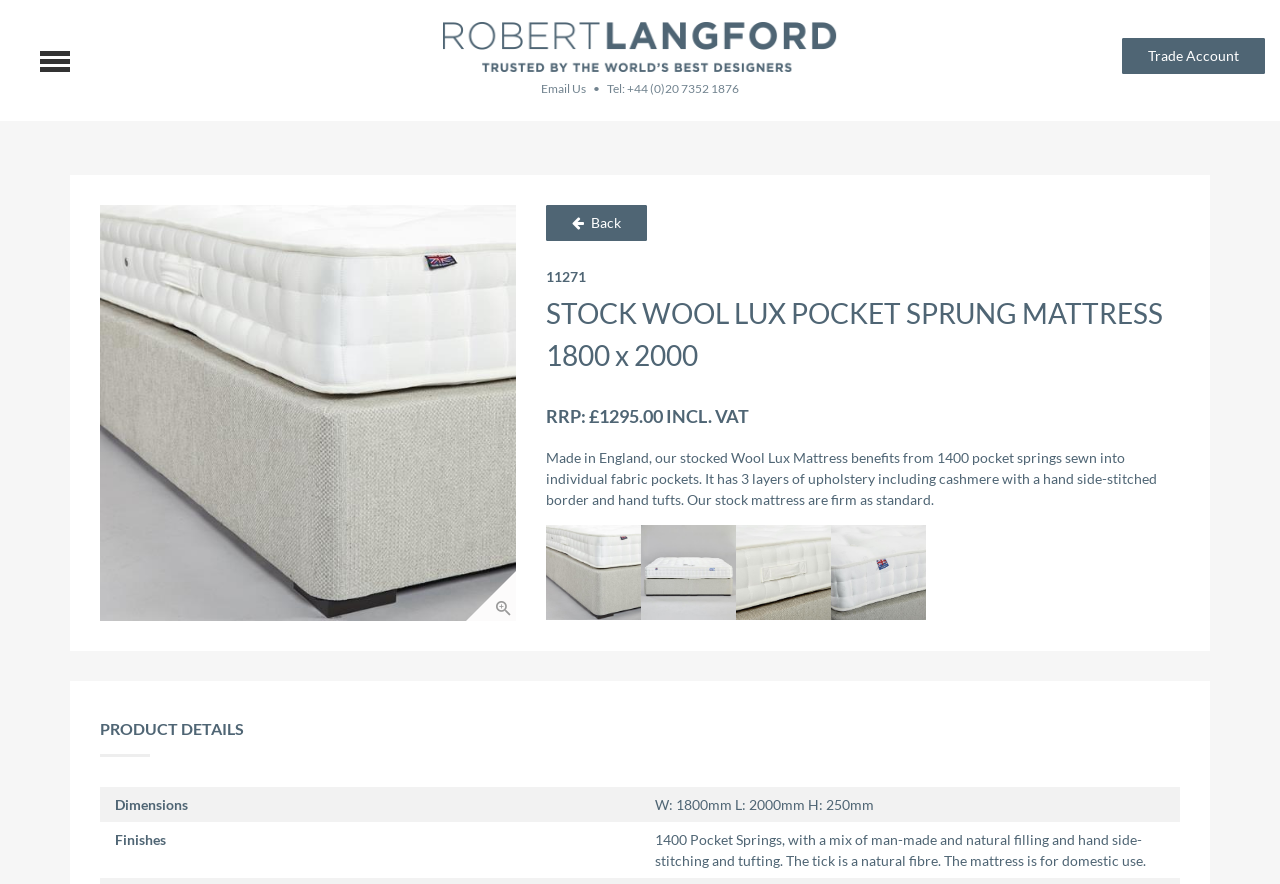What is the material of the mattress tick?
Please provide a comprehensive answer based on the visual information in the image.

I found the material of the mattress tick by reading the text 'The tick is a natural fibre.' which is located in the 'Finishes' section of the product details.